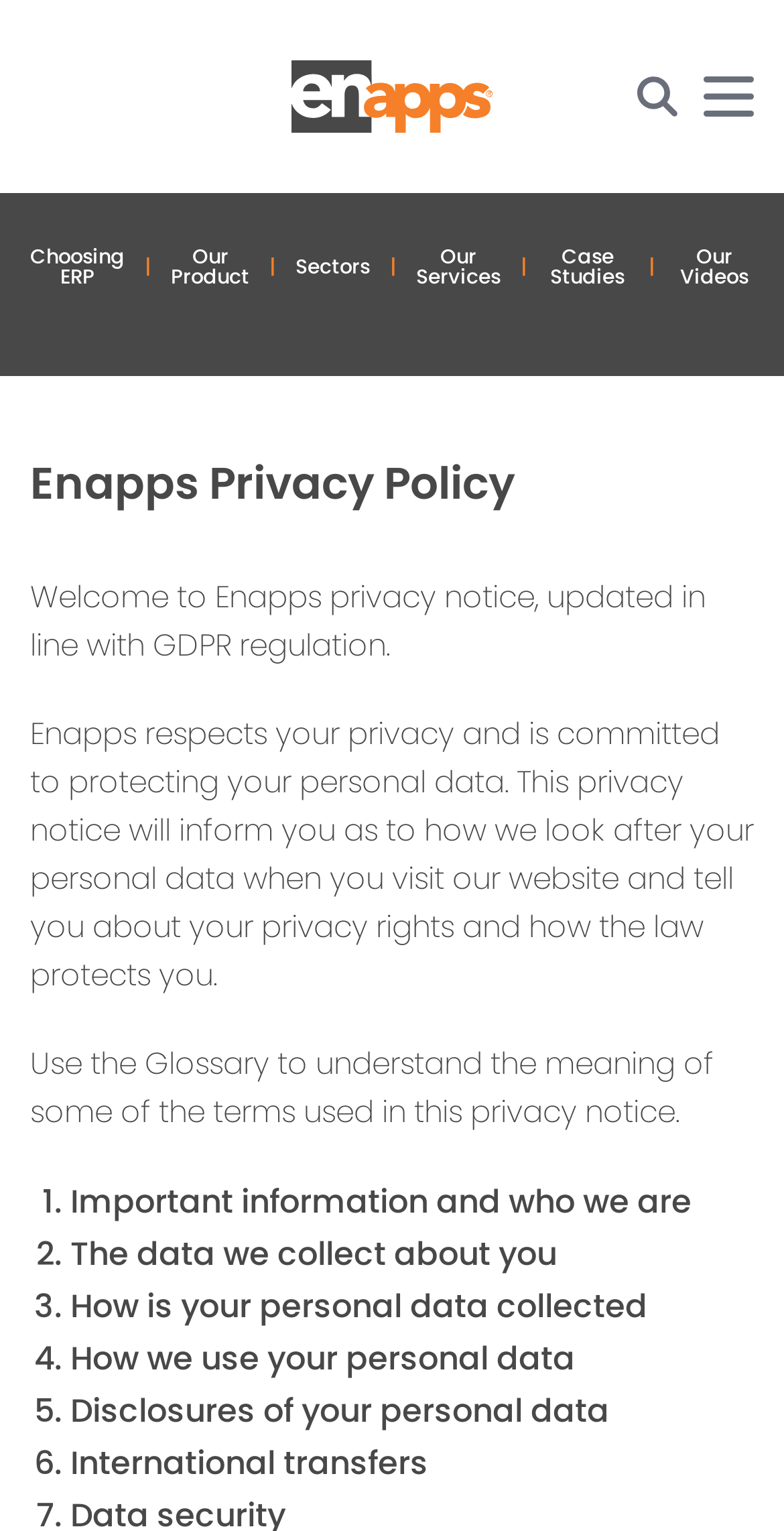Determine the bounding box coordinates of the clickable area required to perform the following instruction: "Search on the website". The coordinates should be represented as four float numbers between 0 and 1: [left, top, right, bottom].

[0.812, 0.05, 0.864, 0.076]